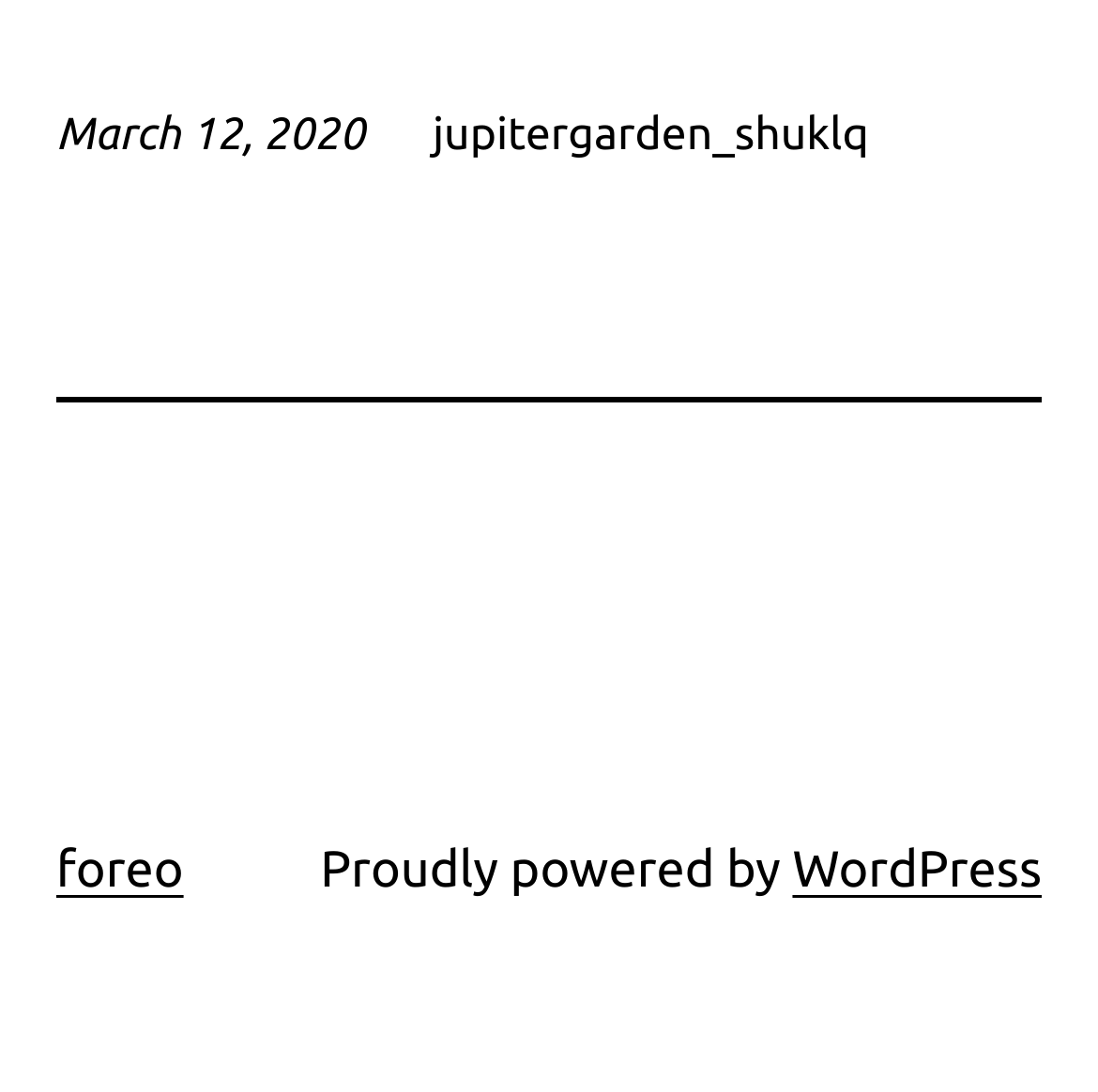What is the username mentioned on the webpage?
Based on the visual, give a brief answer using one word or a short phrase.

jupitergarden_shuklq